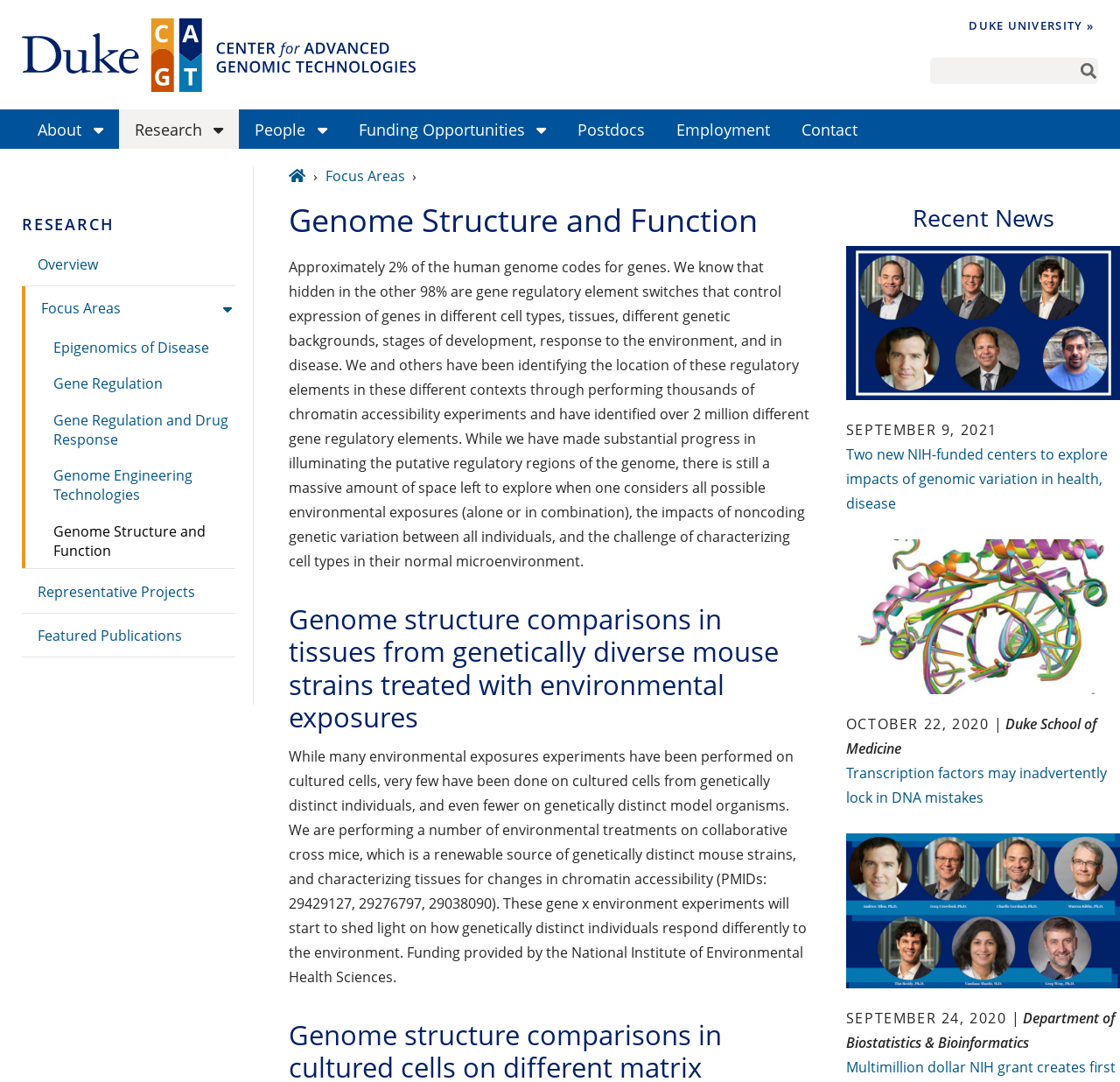Based on what you see in the screenshot, provide a thorough answer to this question: What is the focus of the research described on the webpage?

I read the StaticText element with a bounding box coordinate of [0.258, 0.238, 0.723, 0.527]. The text describes the research focus on identifying gene regulatory elements in different contexts, which suggests that the focus of the research is on gene regulatory elements.